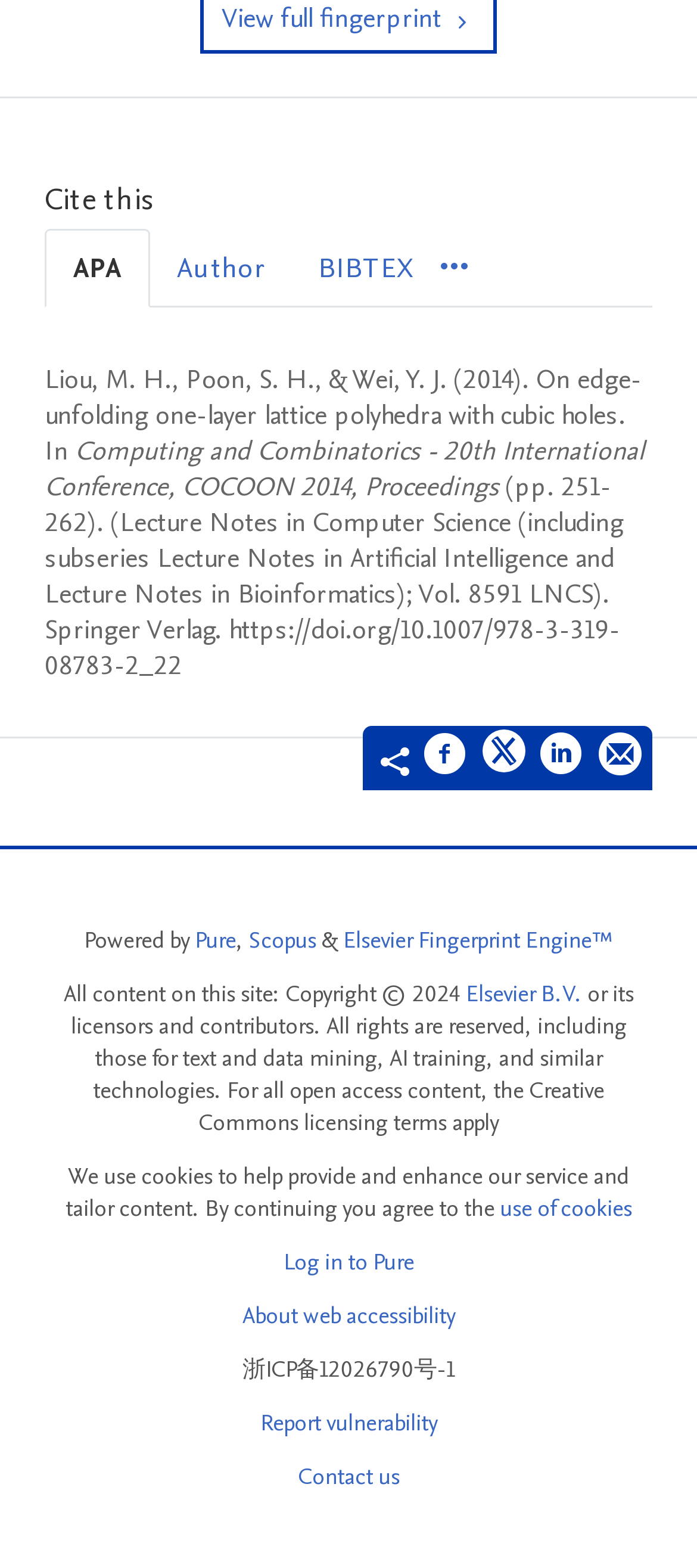Using the description "Ok", locate and provide the bounding box of the UI element.

None